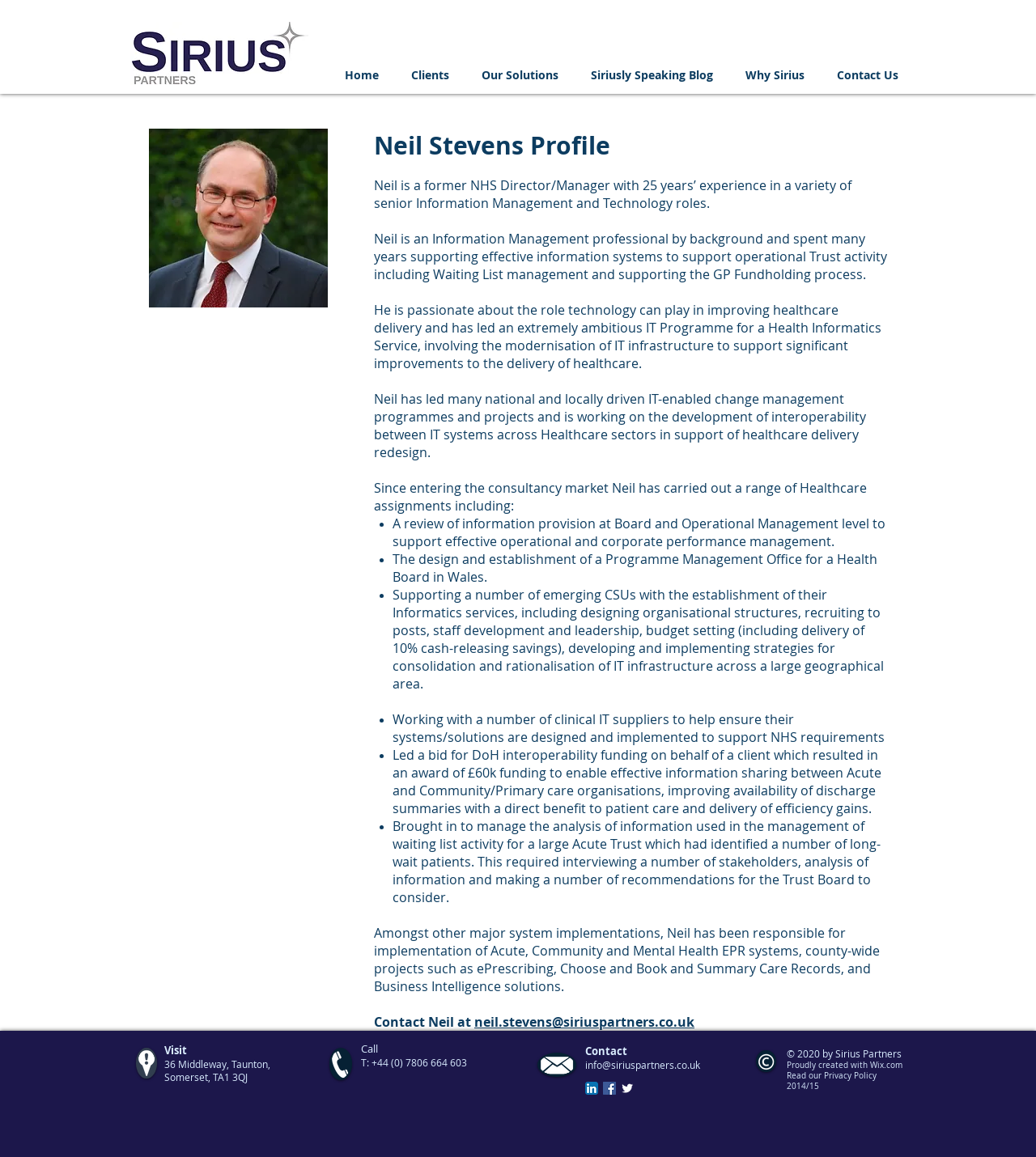Answer the question with a brief word or phrase:
What is the logo on the top left corner?

Sirius Partners logo